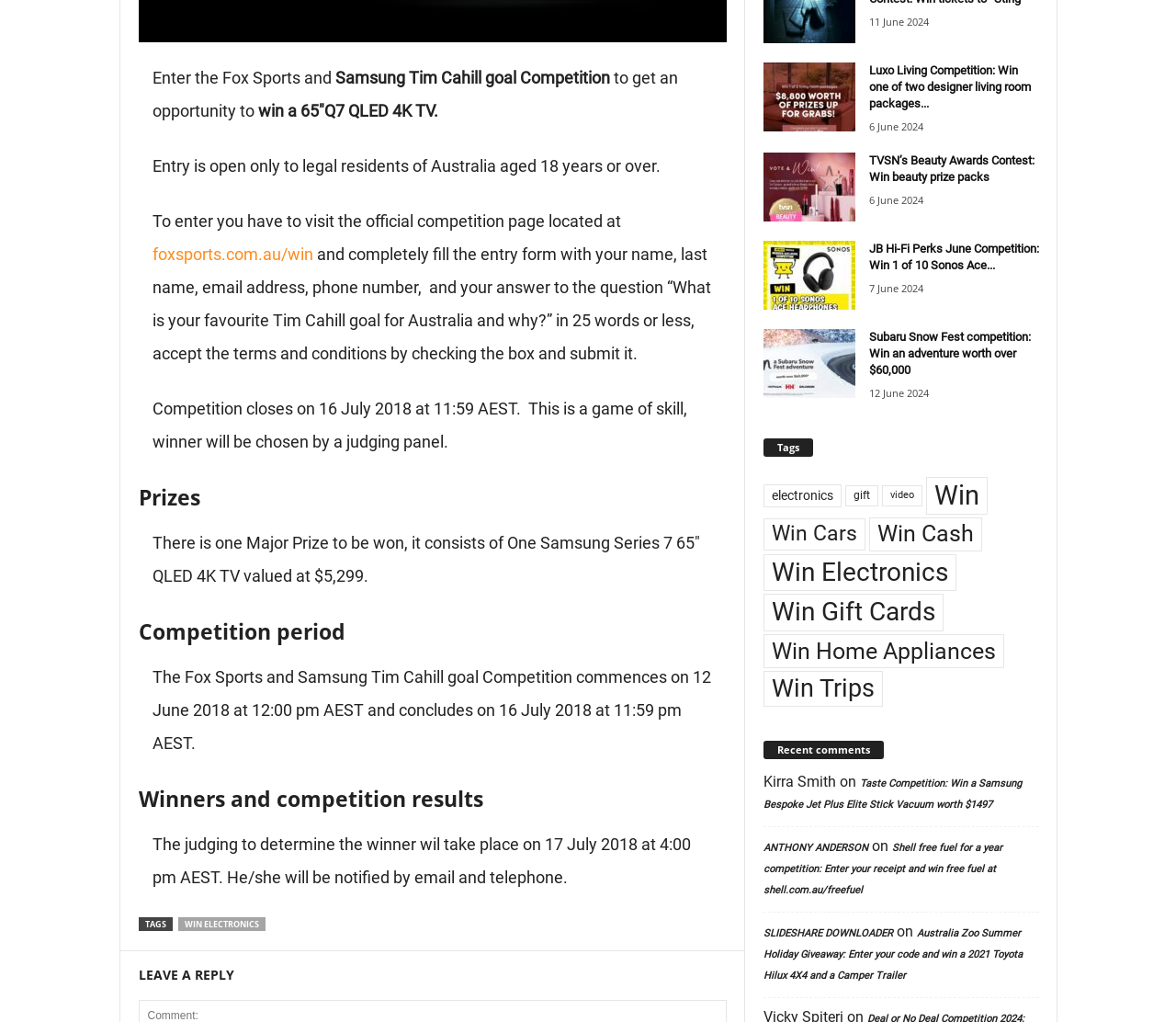Determine the bounding box coordinates of the UI element that matches the following description: "electronics". The coordinates should be four float numbers between 0 and 1 in the format [left, top, right, bottom].

[0.649, 0.474, 0.715, 0.497]